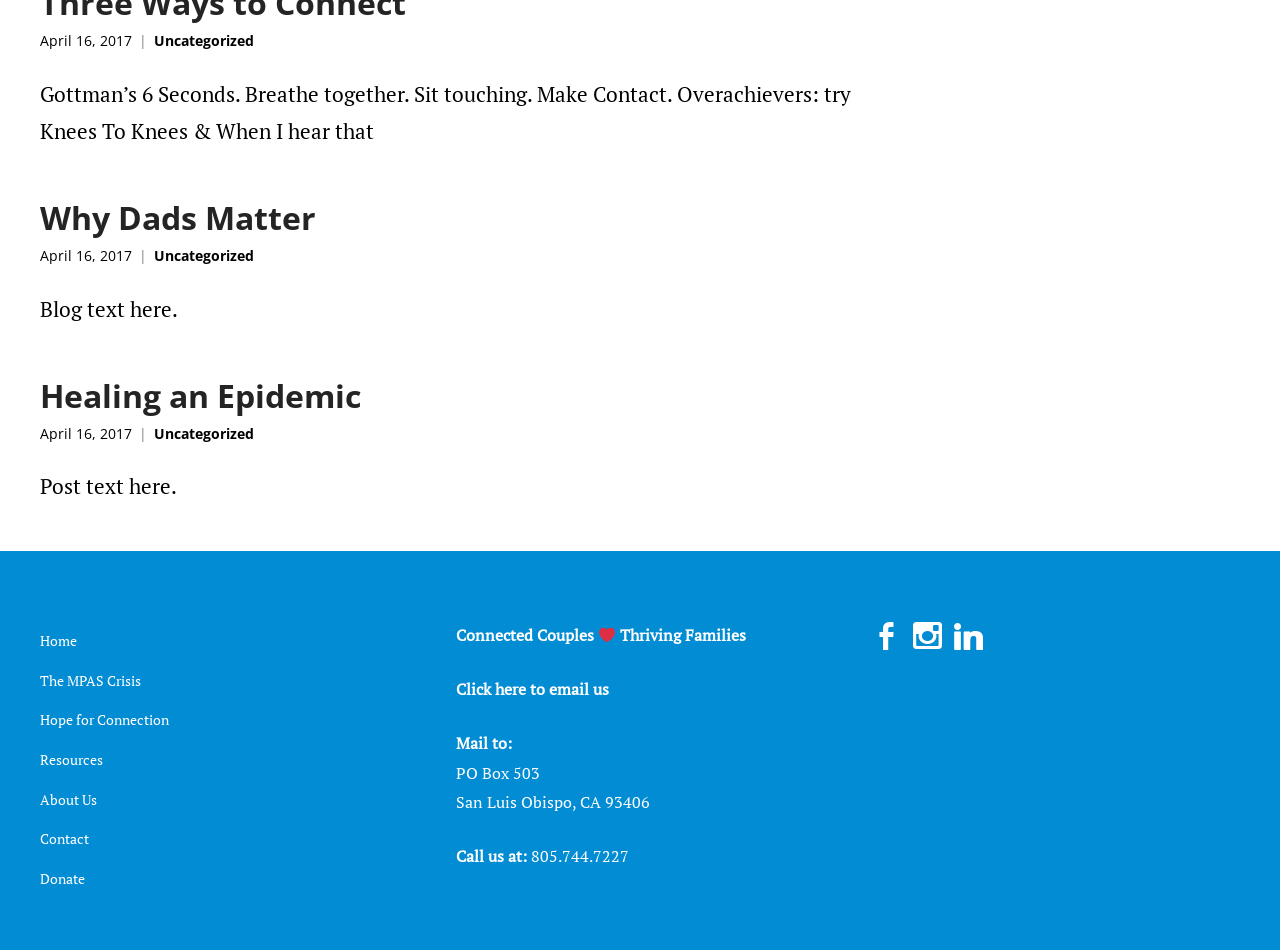Please mark the clickable region by giving the bounding box coordinates needed to complete this instruction: "Click on 'Home'".

[0.031, 0.664, 0.06, 0.684]